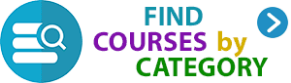Construct a detailed narrative about the image.

The image features a visually engaging button labeled "Find Courses by Category," designed with an appealing icon of a magnifying glass over a stack of books, symbolizing academic discovery. The text is vibrant and colorful, with "Find" and "by Category" emphasized in contrasting hues, capturing attention and clearly indicating the action. An arrow to the right suggests navigation or progression to a new page, enhancing user experience. This button is likely part of an educational website aimed at assisting users in locating various courses organized by category, promoting easy access to relevant educational resources.